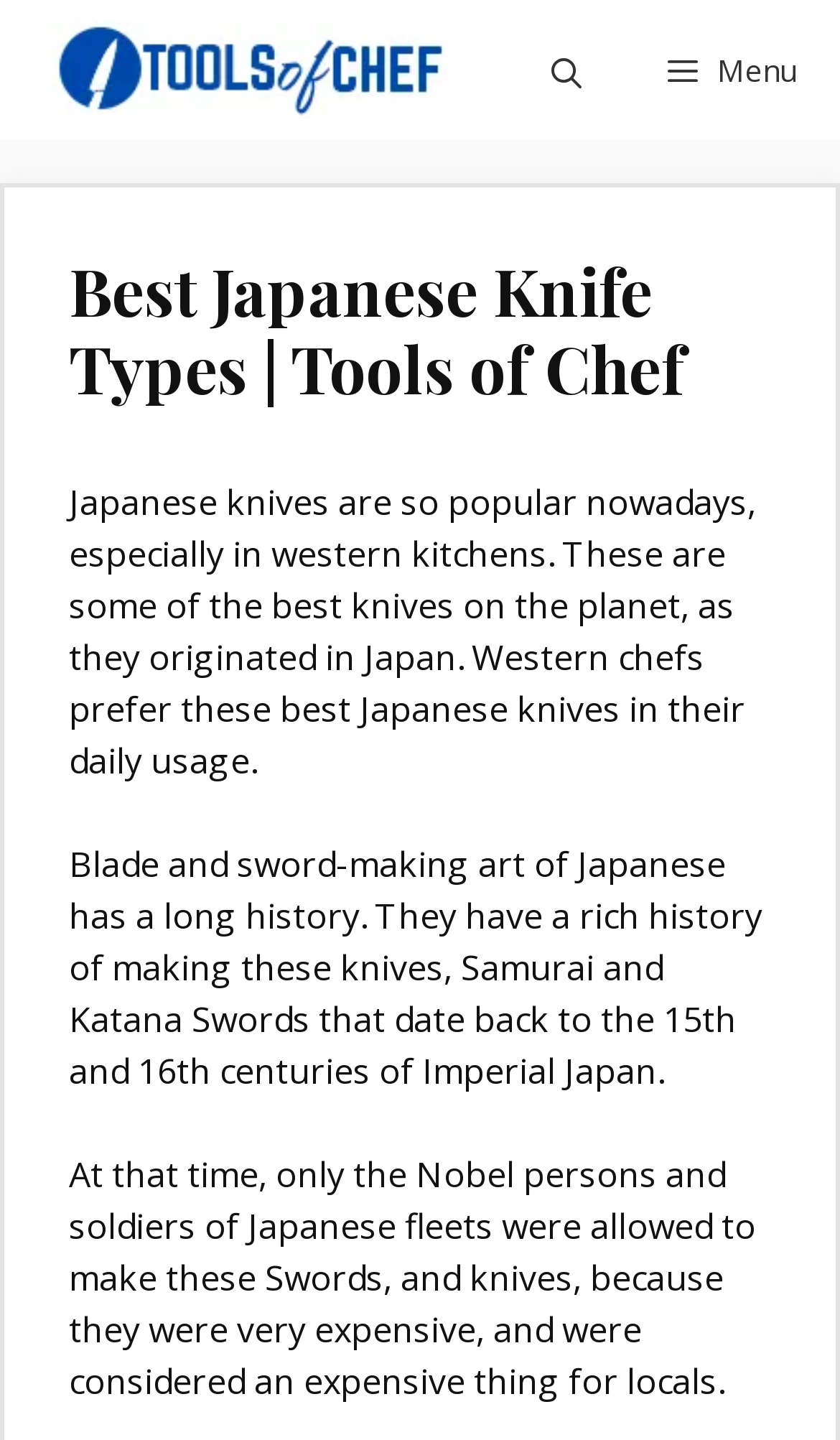Find the bounding box coordinates for the UI element that matches this description: "title="Tools of Chef"".

[0.026, 0.0, 0.603, 0.097]